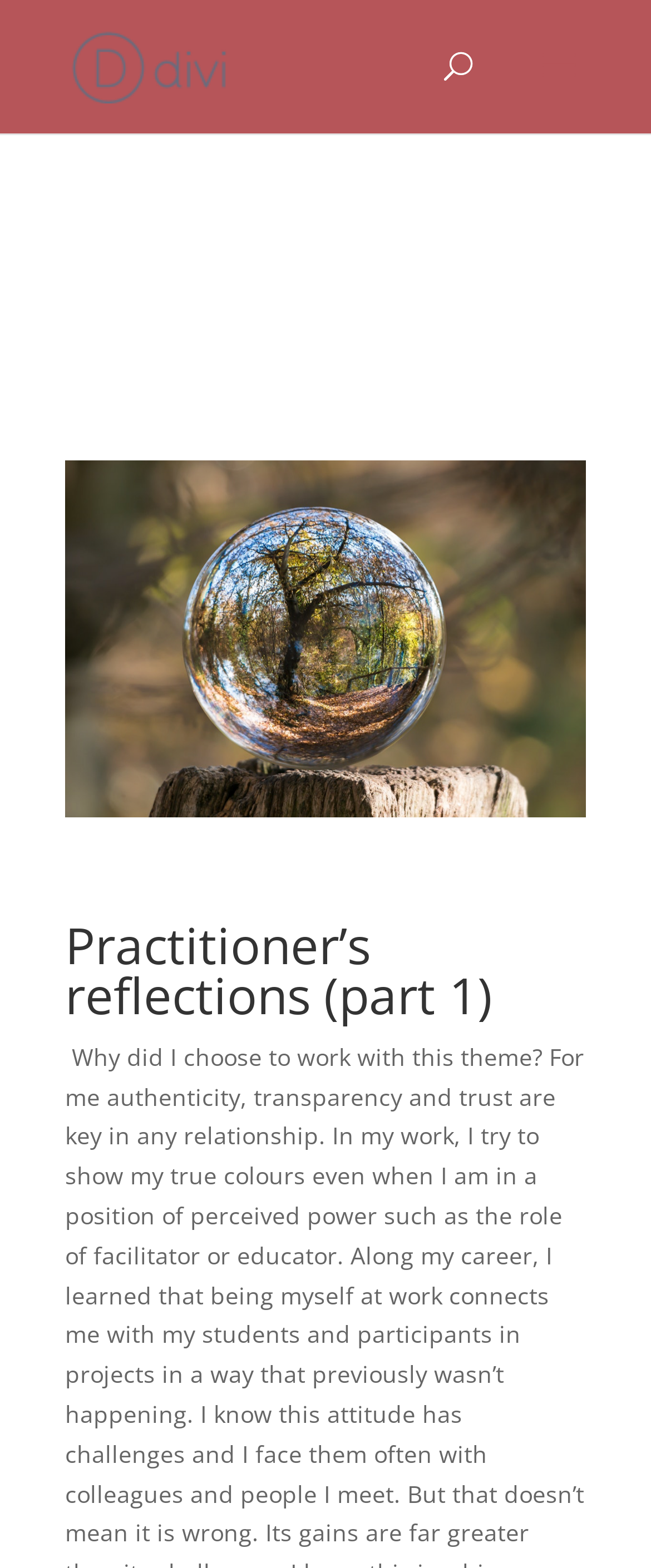Identify and extract the main heading of the webpage.

Practitioner’s reflections (part 1)